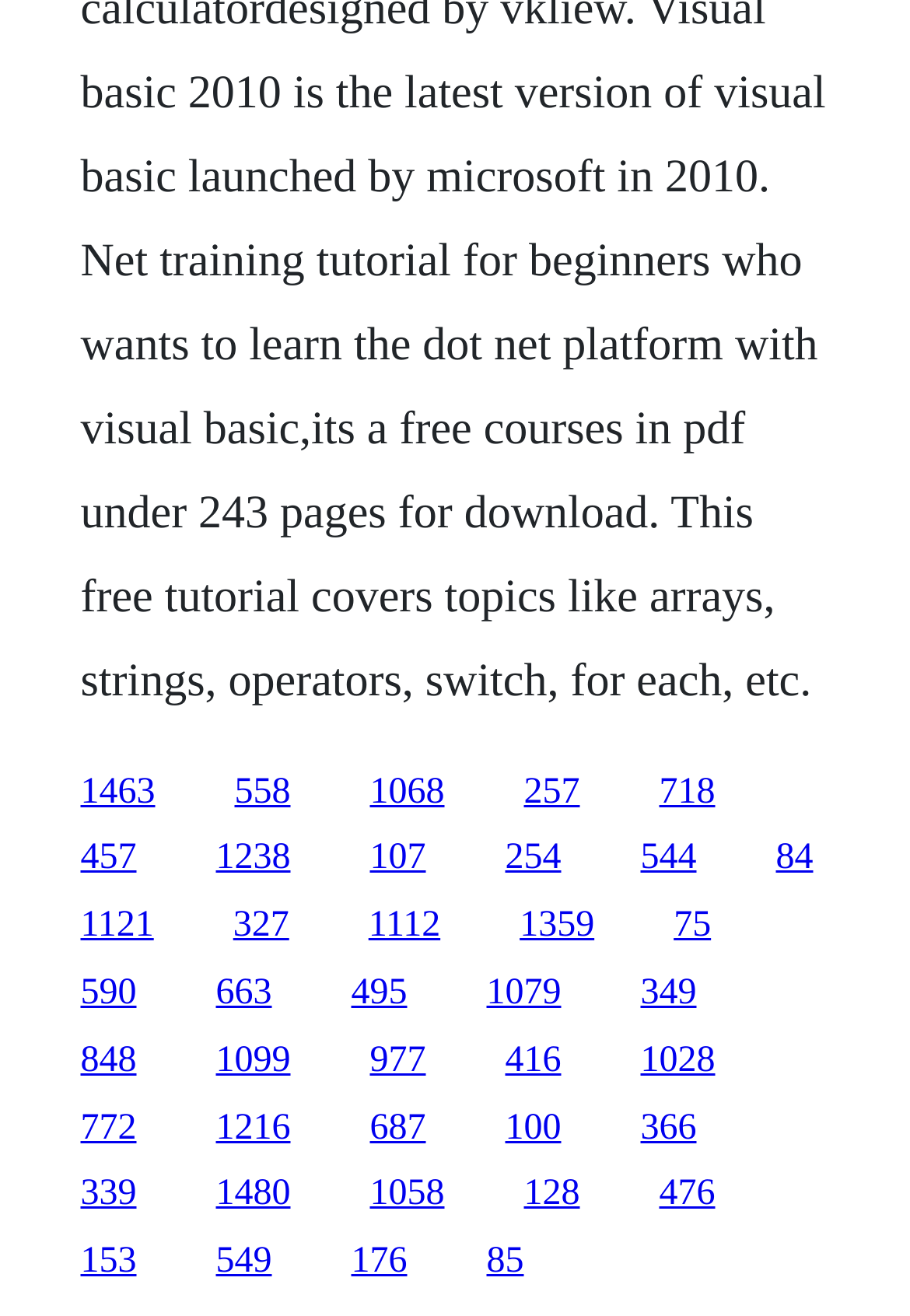Provide the bounding box coordinates for the area that should be clicked to complete the instruction: "View Personal Hosting".

None